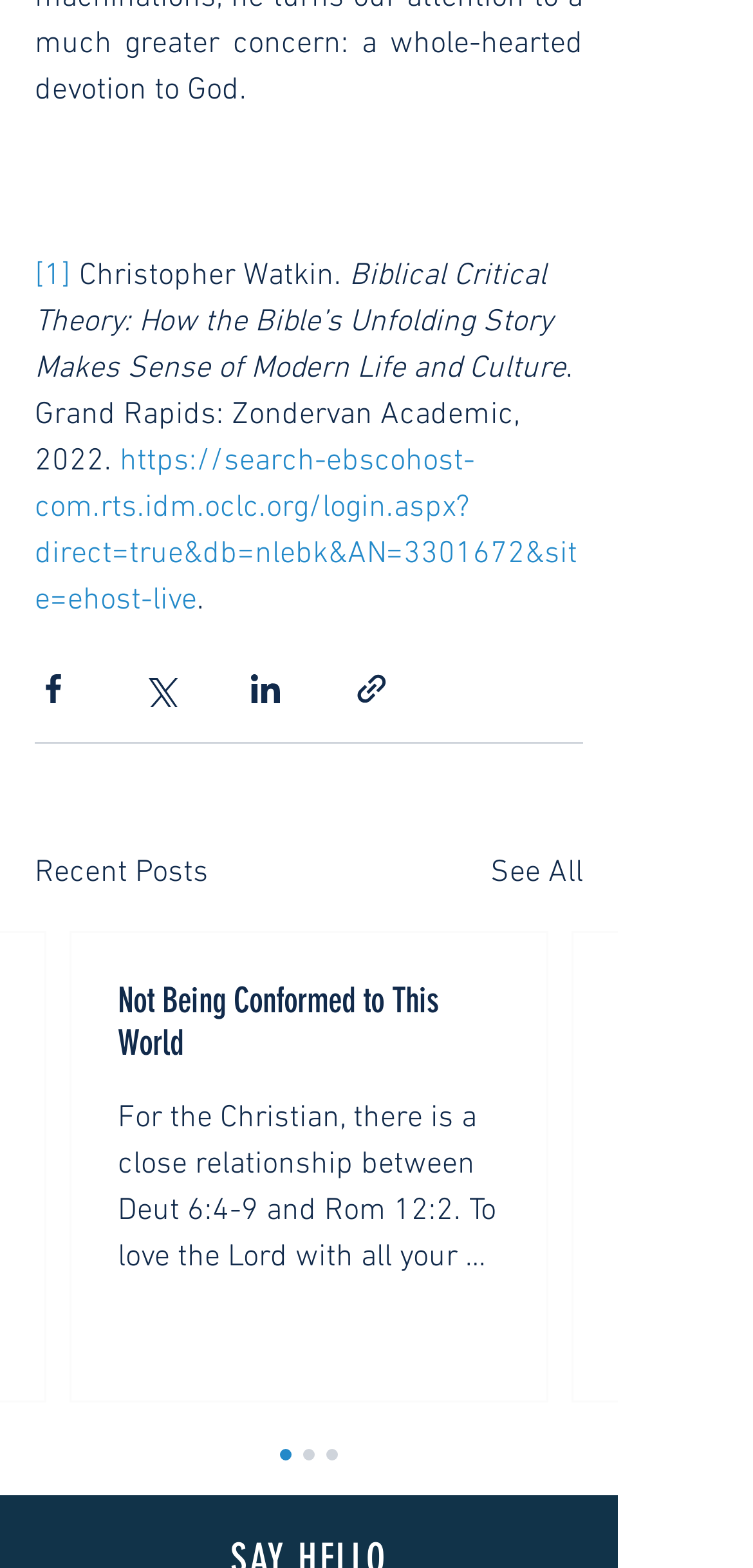Can you find the bounding box coordinates of the area I should click to execute the following instruction: "Open the link to the Ebscohost database"?

[0.046, 0.282, 0.767, 0.396]